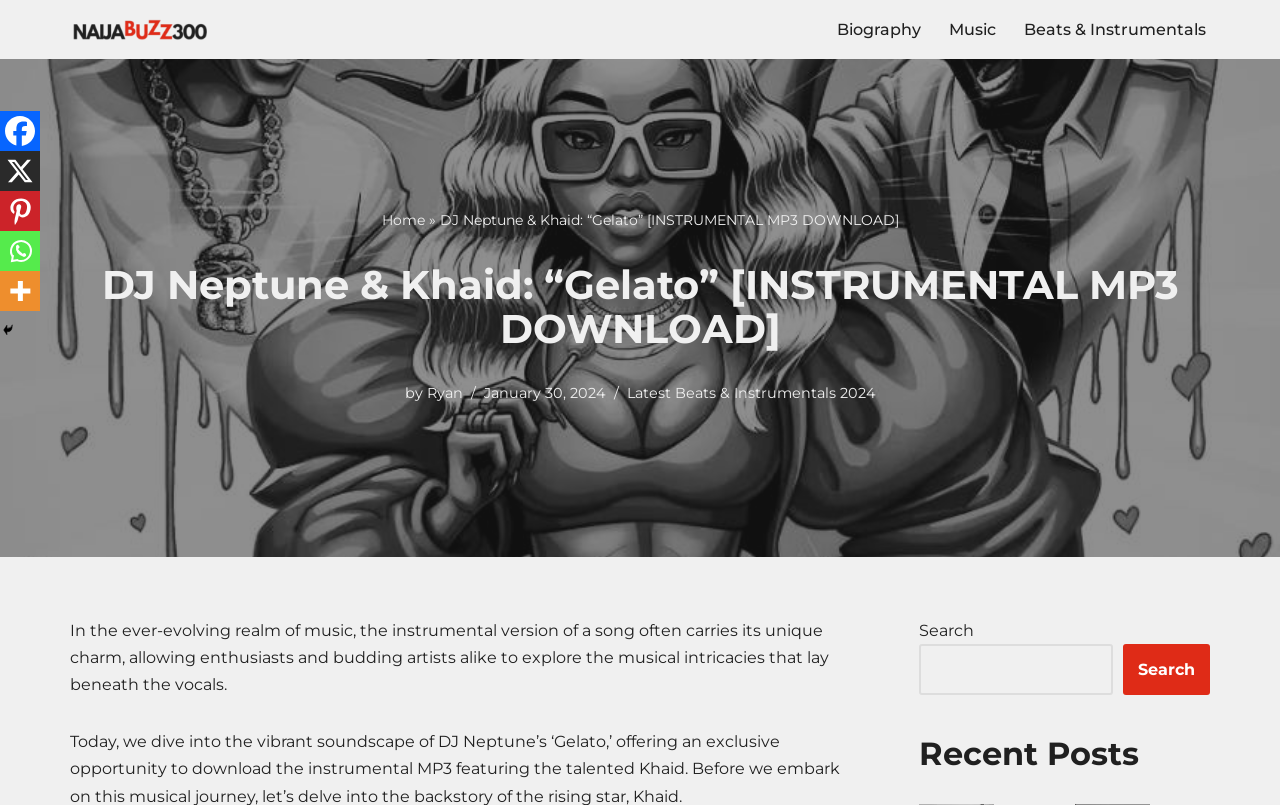Identify the bounding box coordinates of the part that should be clicked to carry out this instruction: "Search for beats and instrumentals".

[0.718, 0.8, 0.87, 0.864]